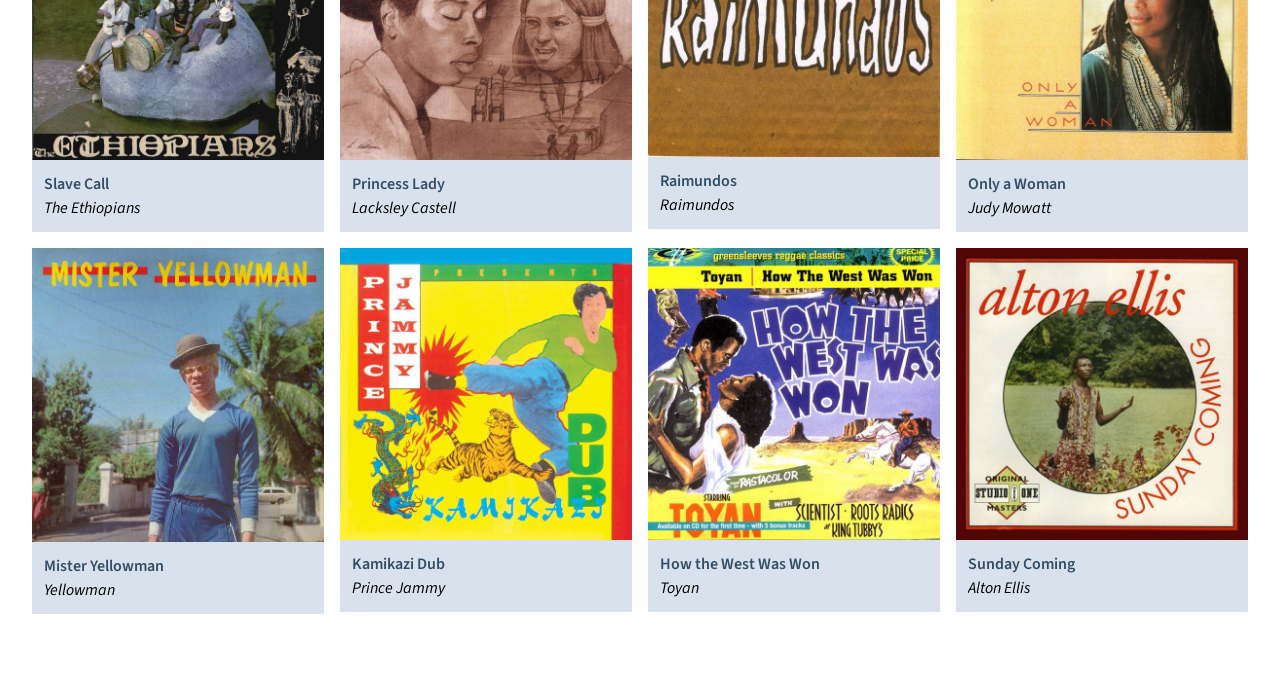Who is the artist of 'Sunday Coming'?
Please provide a single word or phrase based on the screenshot.

Alton Ellis